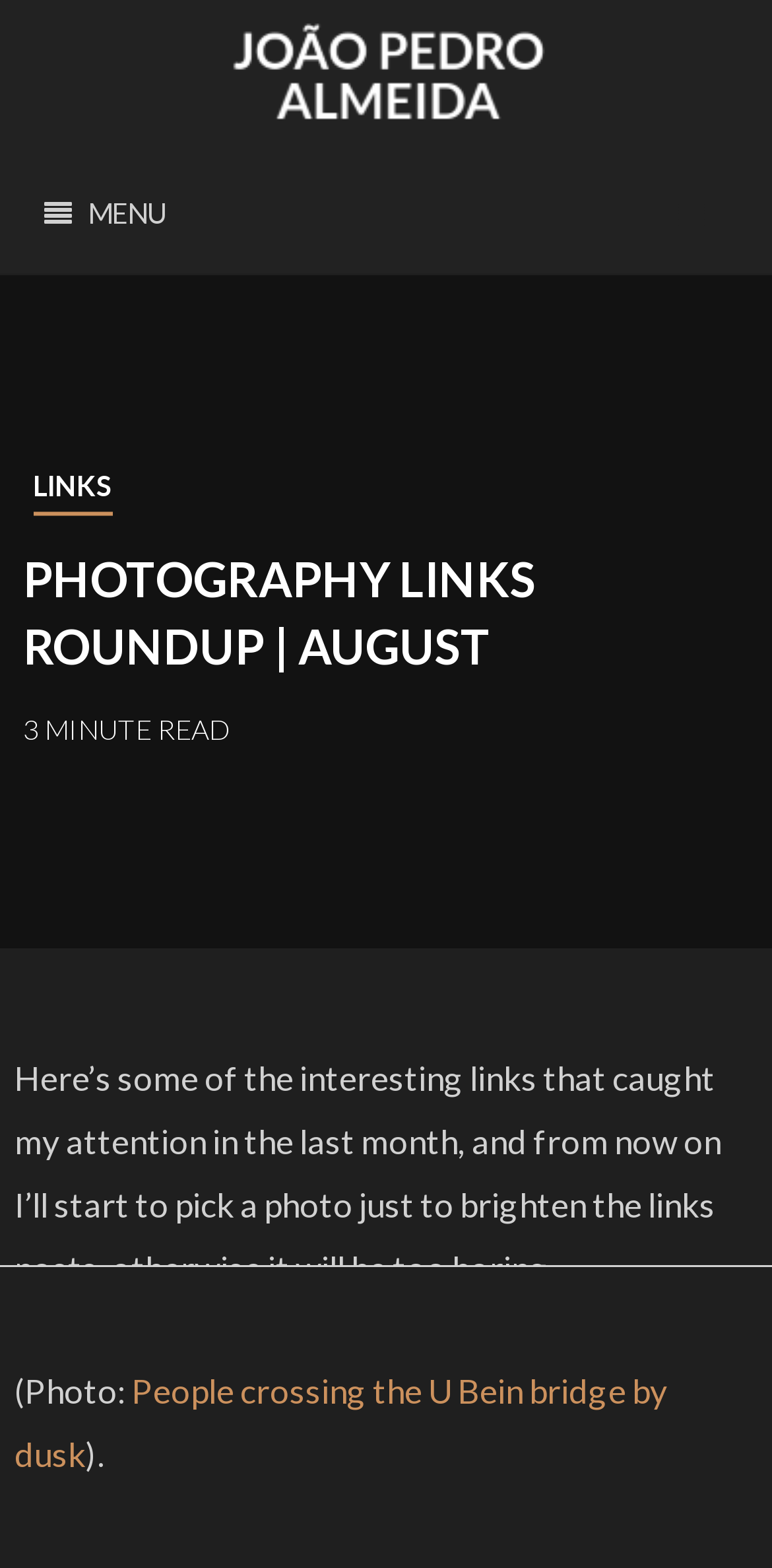What is the purpose of the photo?
Please respond to the question with a detailed and informative answer.

The purpose of the photo is mentioned in the StaticText element with the bounding box coordinates [0.019, 0.674, 0.935, 0.821], which explains that the author will start to pick a photo to brighten the links posts.